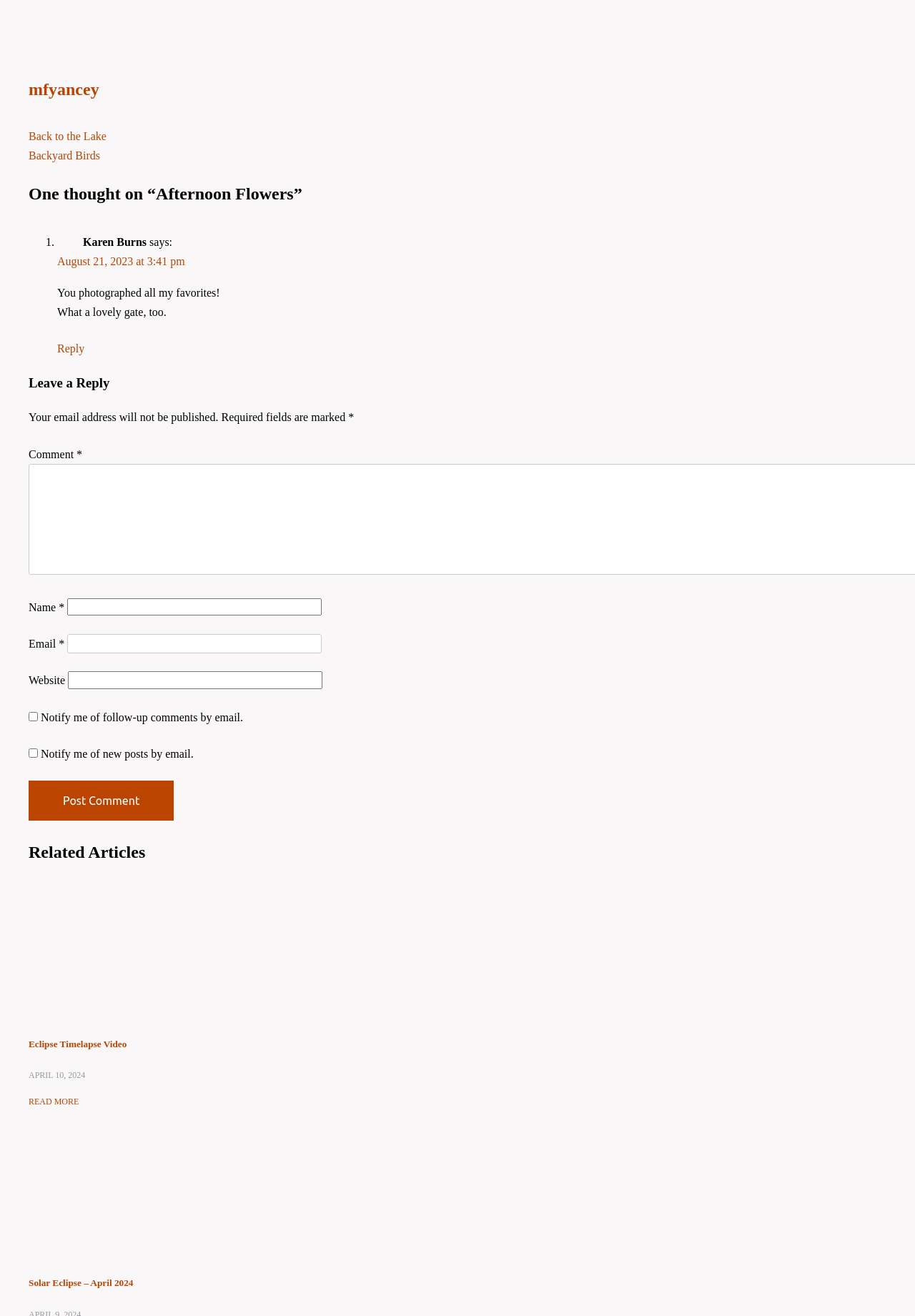Given the webpage screenshot and the description, determine the bounding box coordinates (top-left x, top-left y, bottom-right x, bottom-right y) that define the location of the UI element matching this description: parent_node: Name * name="author"

[0.074, 0.455, 0.352, 0.468]